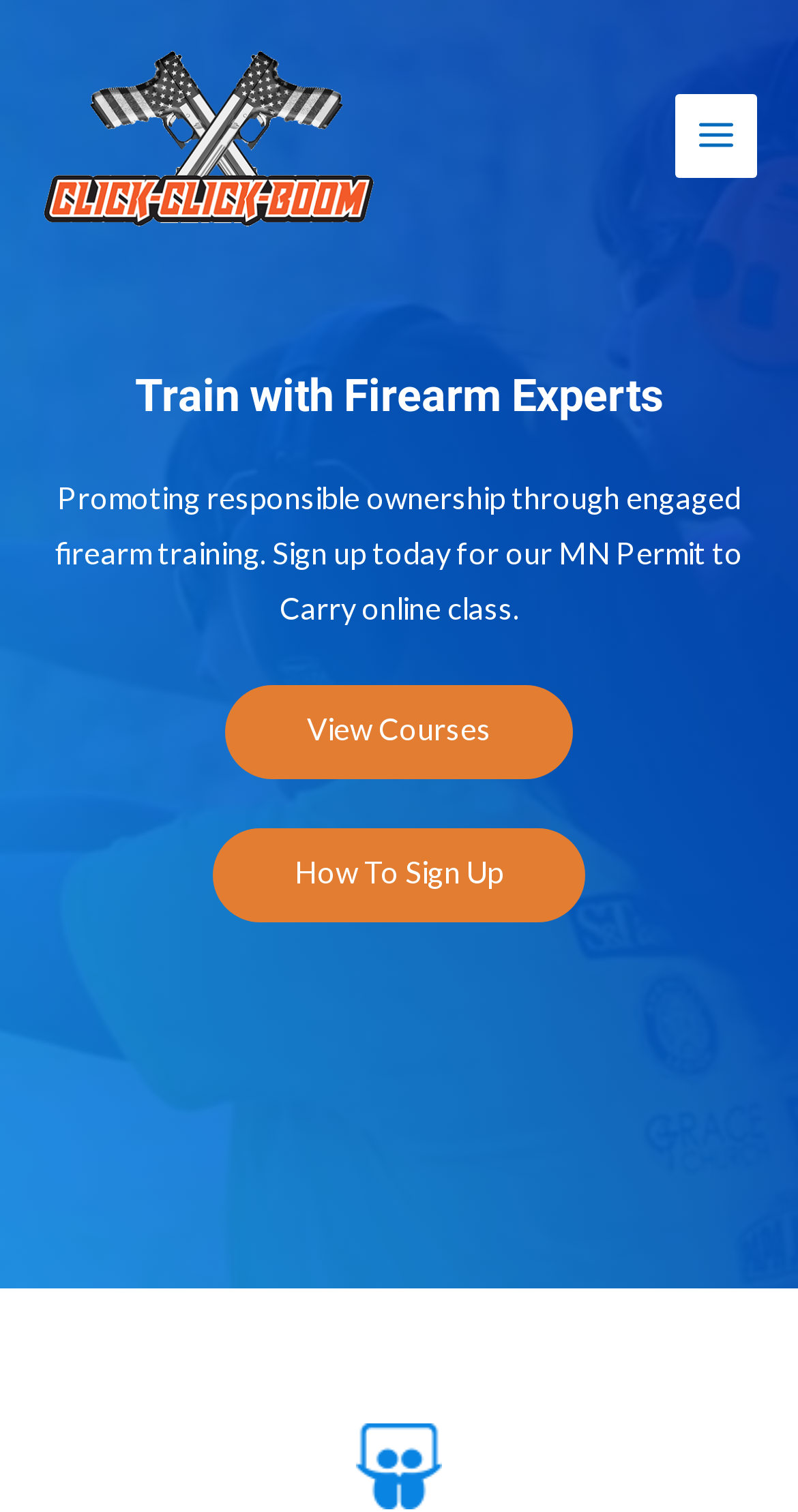What is the theme of the image at the top of the webpage?
Offer a detailed and full explanation in response to the question.

The image at the top of the webpage has an OCR text that mentions 'firearm training', 'wright county mn firearm training', and other related keywords. This suggests that the image is related to firearm training, which is the main topic of the webpage.